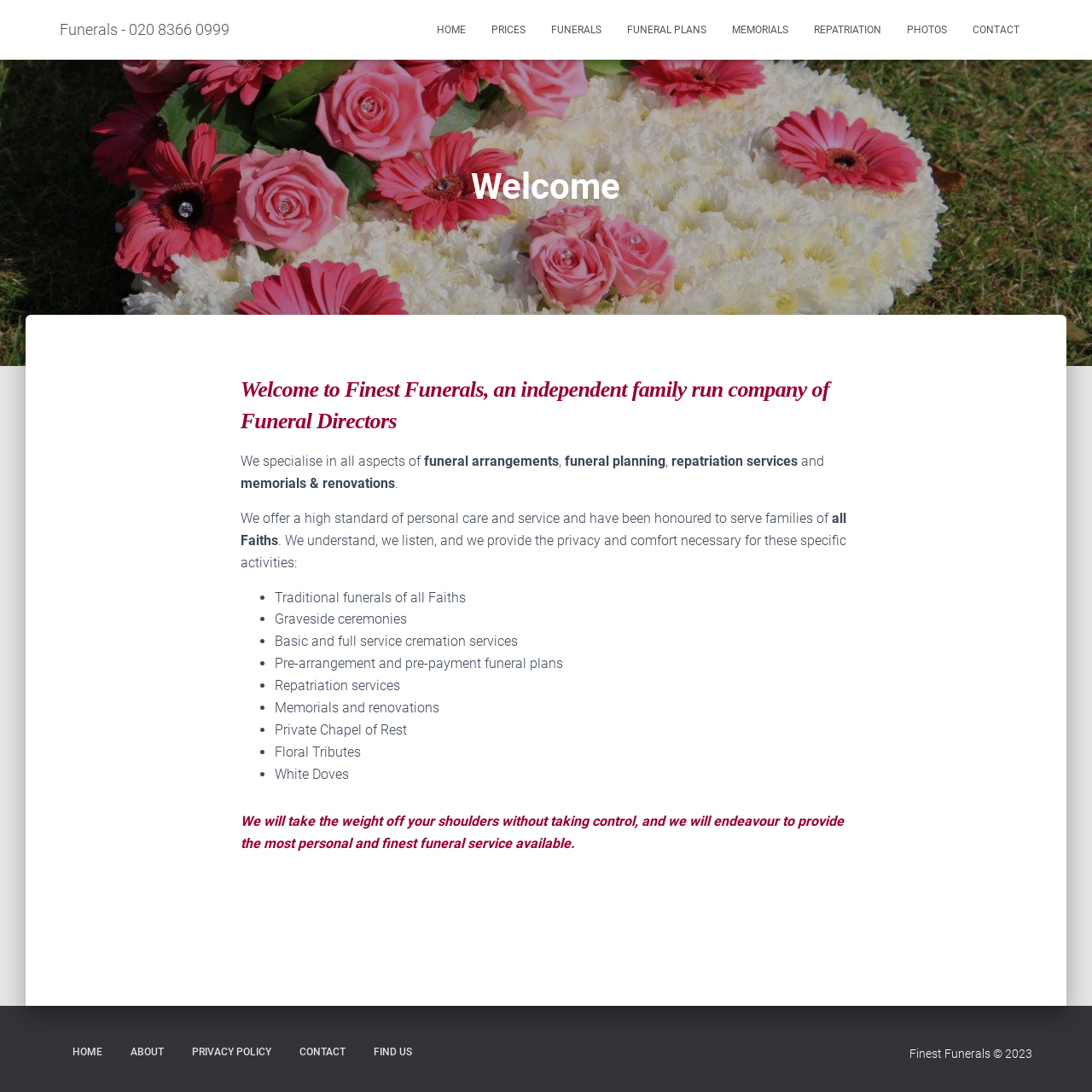Please specify the bounding box coordinates of the clickable region to carry out the following instruction: "Click on the 'PRICES' link". The coordinates should be four float numbers between 0 and 1, in the format [left, top, right, bottom].

[0.438, 0.008, 0.493, 0.047]